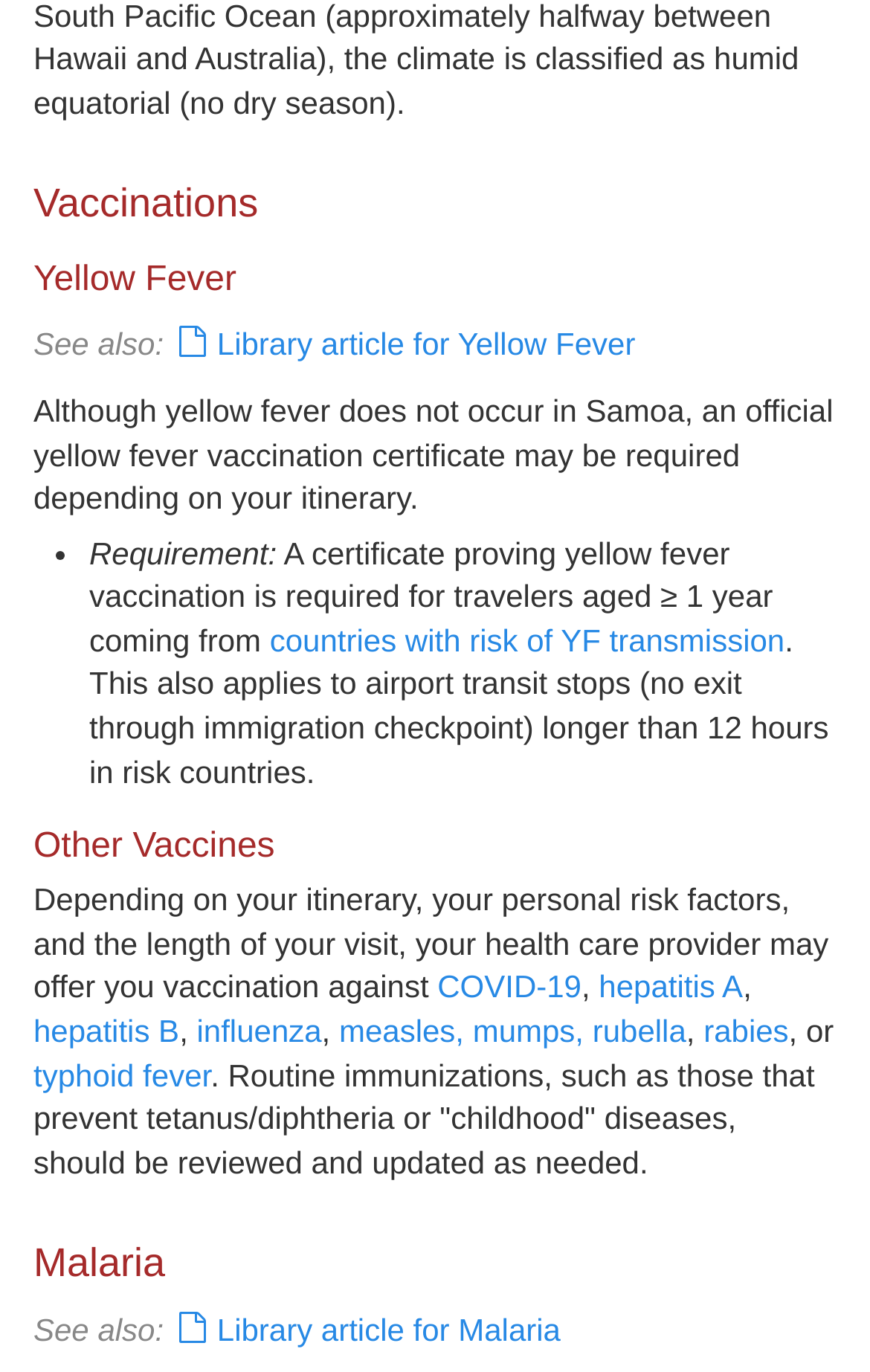What is the vaccination required for travelers aged ≥ 1 year?
Please ensure your answer to the question is detailed and covers all necessary aspects.

According to the webpage, travelers aged ≥ 1 year coming from countries with risk of YF transmission require a yellow fever vaccination certificate.